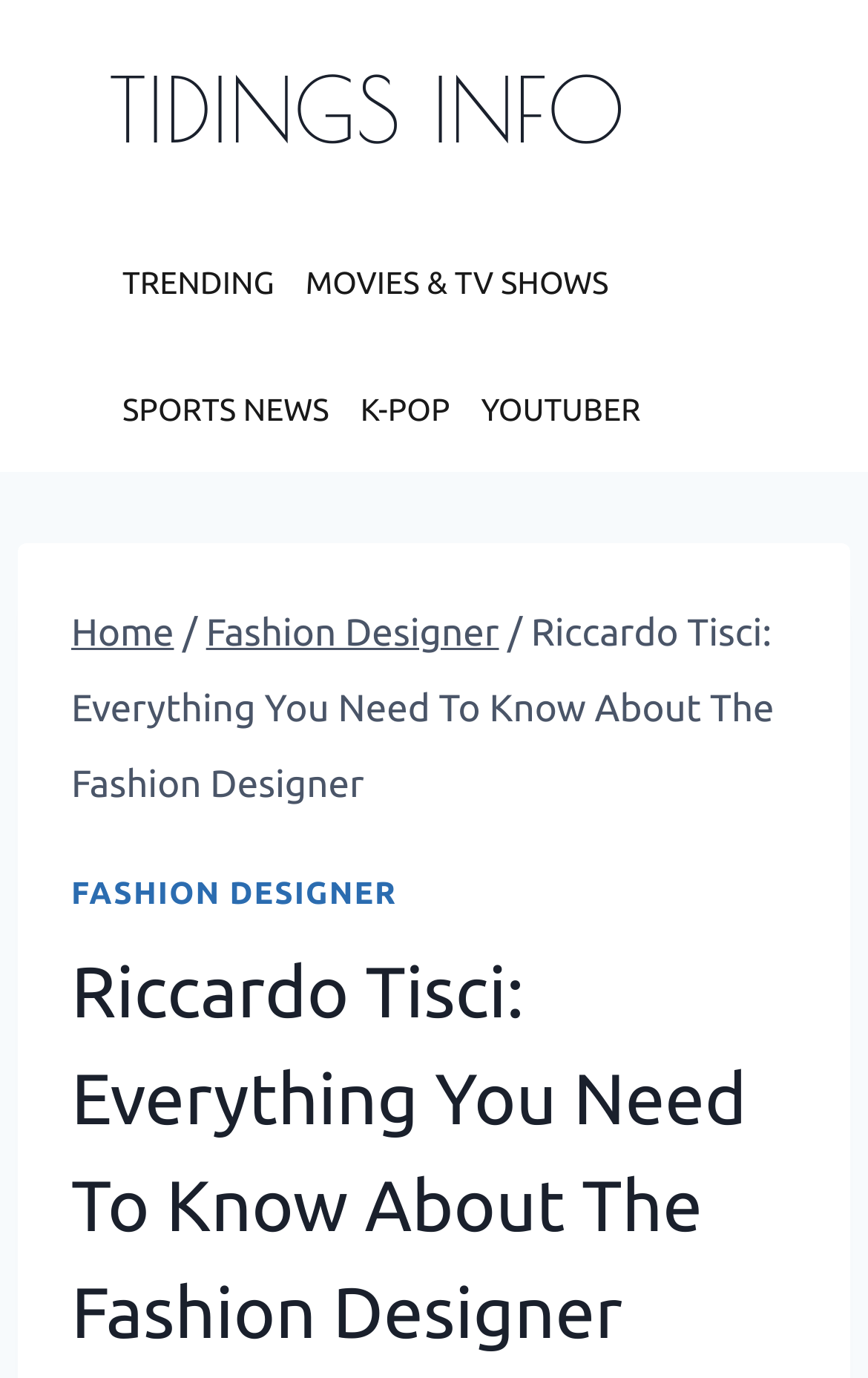Please locate the bounding box coordinates of the element that should be clicked to complete the given instruction: "read about fashion designer".

[0.082, 0.635, 0.457, 0.661]